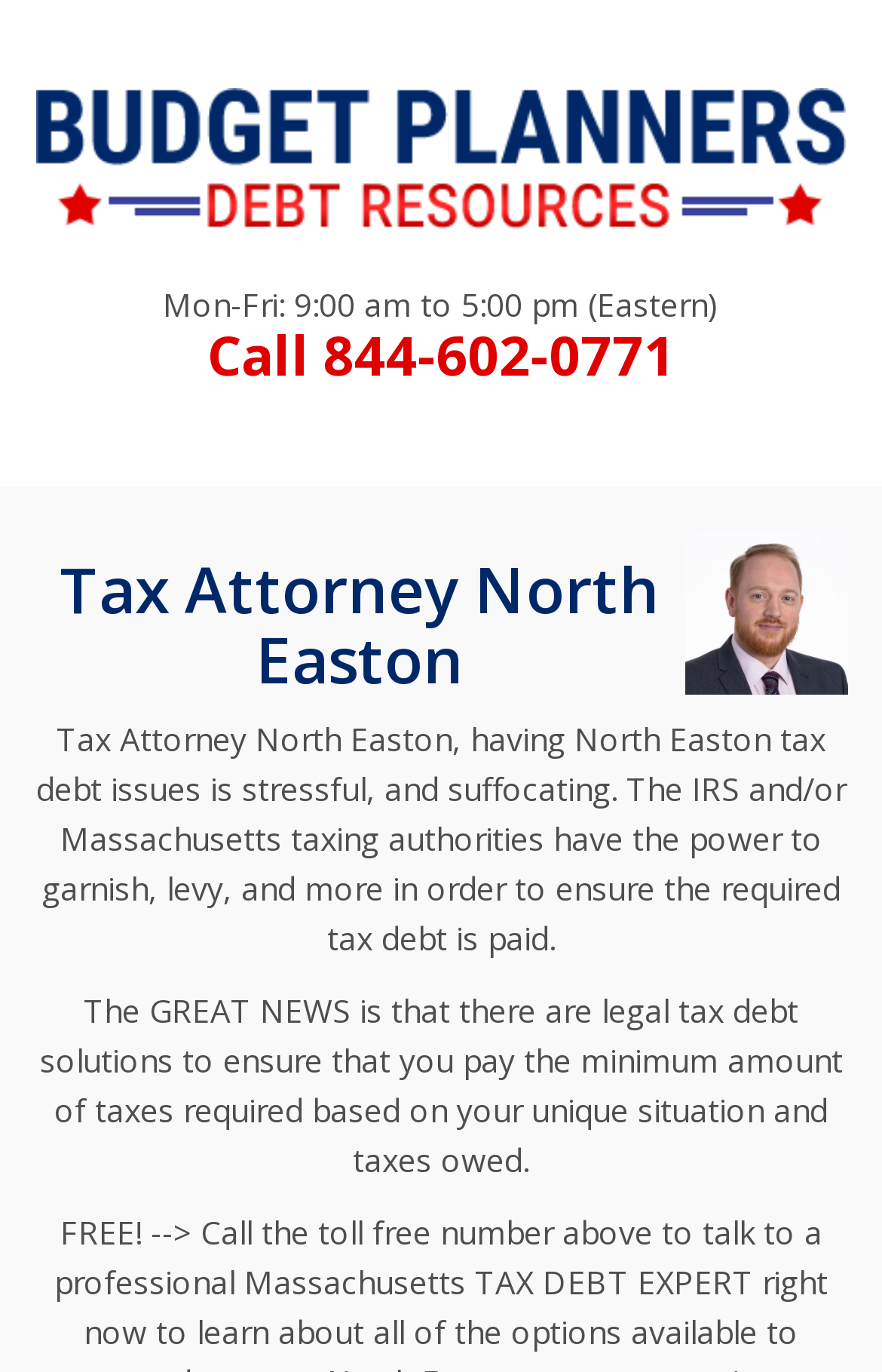Answer the question briefly using a single word or phrase: 
What is the name of the tax debt lawyer?

Nash Anderson